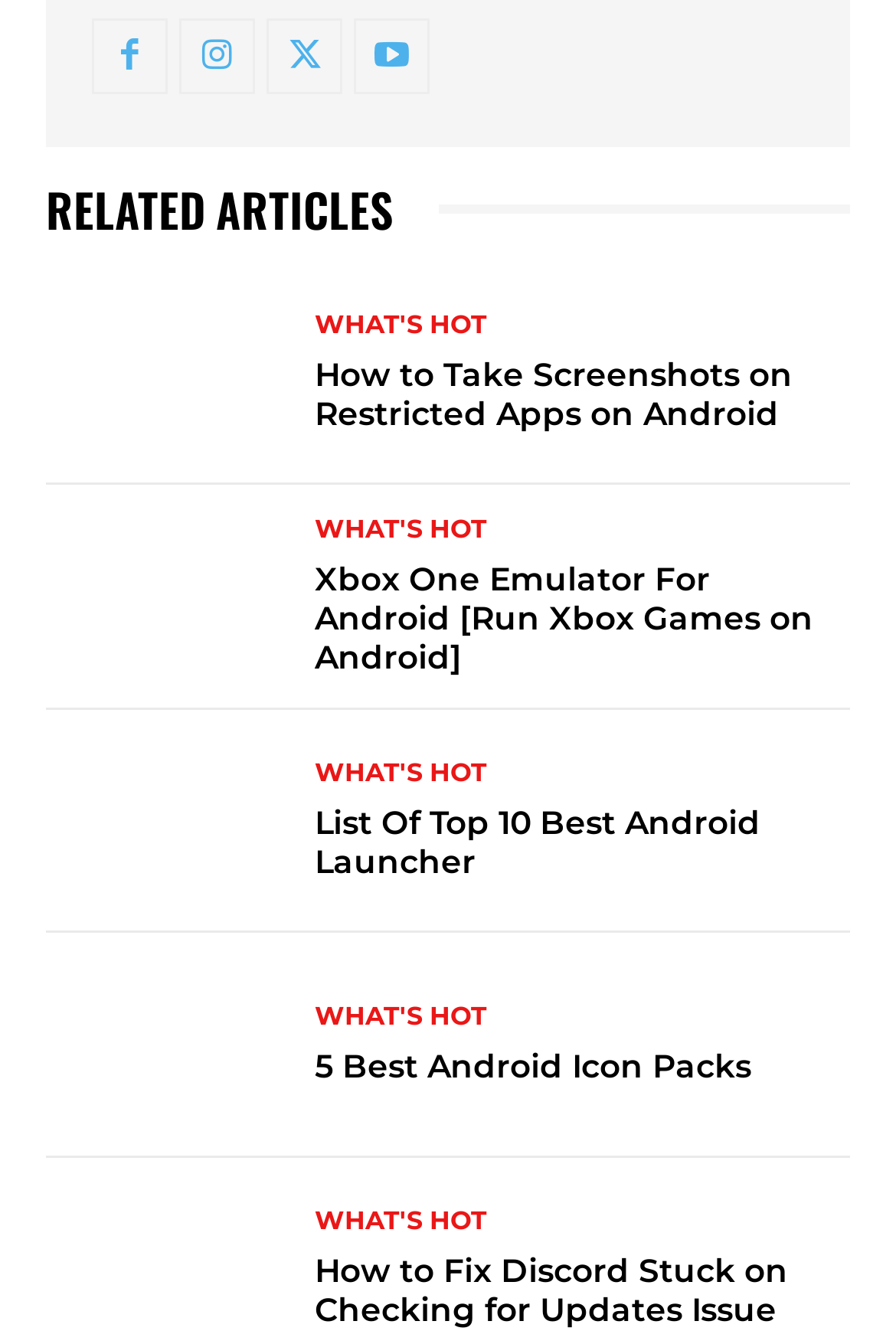Please answer the following question using a single word or phrase: 
What is the title of the first related article?

How to Take Screenshots on Restricted Apps on Android